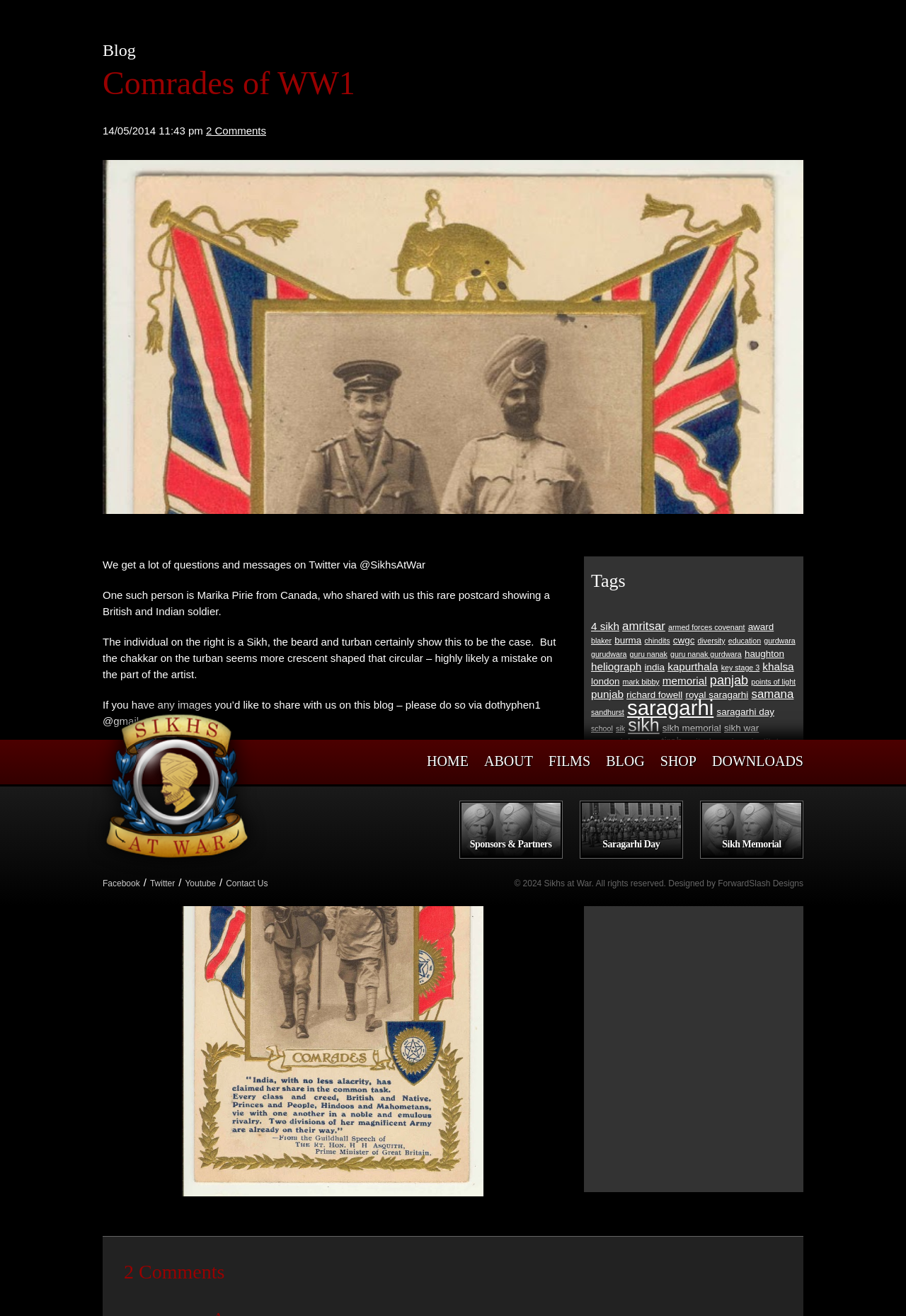What is the name of the website?
Examine the image and provide an in-depth answer to the question.

The name of the website can be found at the top of the webpage, where it says 'Sikhs at War | Comrades of WW1'. This is likely the title of the website.